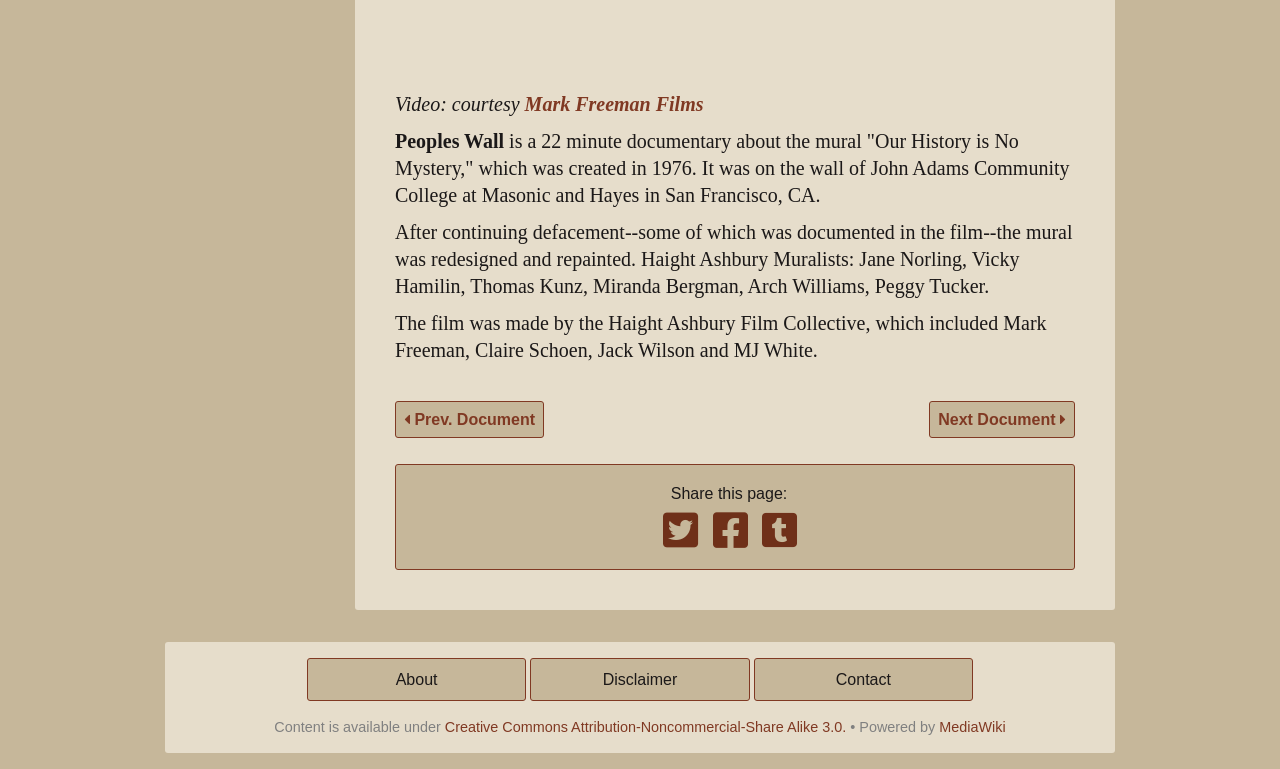Based on the visual content of the image, answer the question thoroughly: Who created the mural 'Our History is No Mystery'?

The creators of the mural 'Our History is No Mystery' are mentioned in the StaticText element with bounding box coordinates [0.309, 0.287, 0.838, 0.387], which lists the names of the Haight Ashbury Muralists.